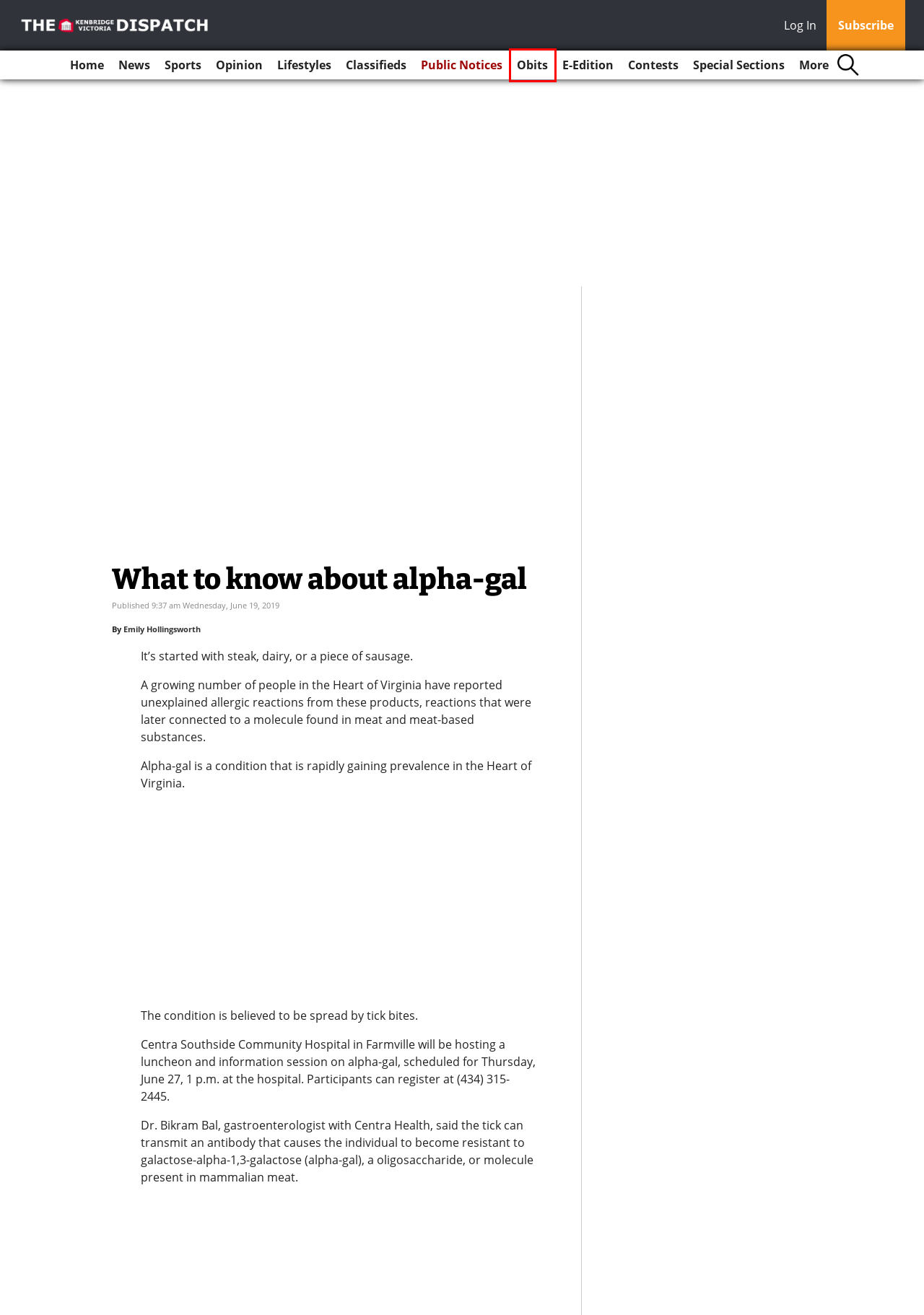You are provided with a screenshot of a webpage containing a red rectangle bounding box. Identify the webpage description that best matches the new webpage after the element in the bounding box is clicked. Here are the potential descriptions:
A. Subscriptions - Kenbridge Victoria Dispatch | Kenbridge Victoria Dispatch
B. Devoted to the Interests of Lunenburg County | Kenbridge Victoria Dispatch
C. Search for ads - Ad Hunter
D. Kenbridge
E. Obituaries | Kenbridge Victoria Dispatch
F. Opinion | Kenbridge Victoria Dispatch
G. Sports | Kenbridge Victoria Dispatch
H. Lifestyles | Kenbridge Victoria Dispatch

E